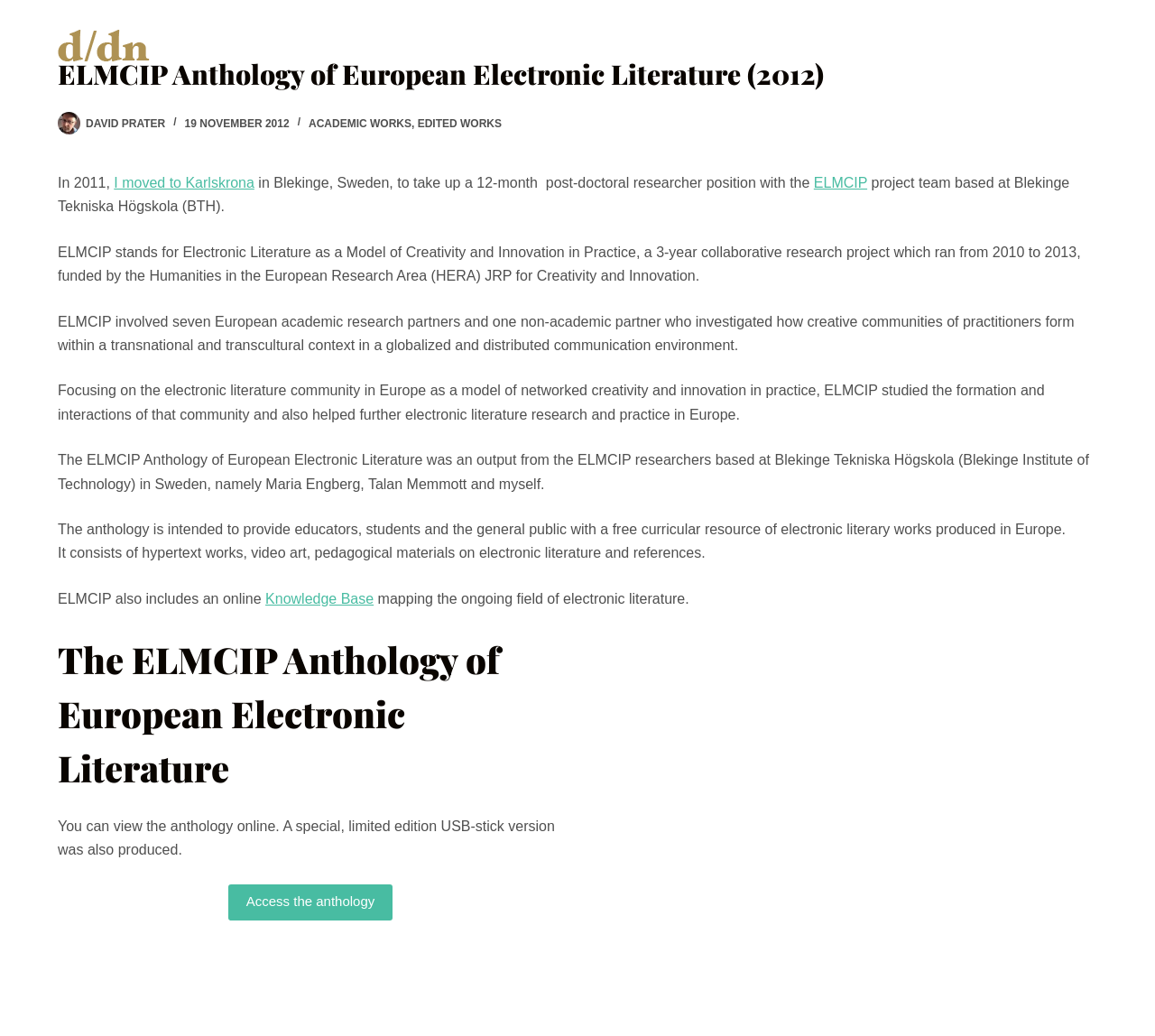Please use the details from the image to answer the following question comprehensively:
What is the purpose of the ELMCIP project?

I found the answer by reading the static text elements that describe the ELMCIP project, which mention that it 'studied the formation and interactions of that community and also helped further electronic literature research and practice in Europe'.